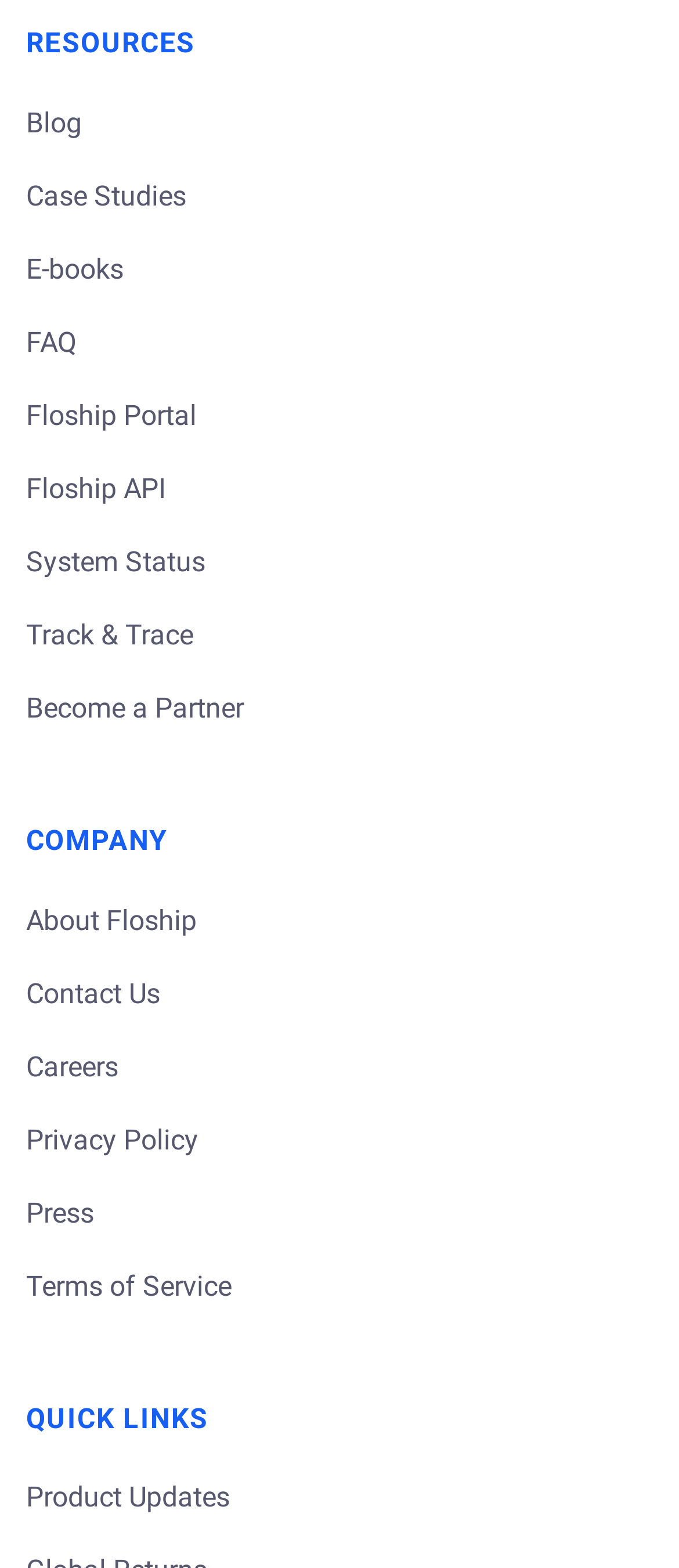Respond to the following question with a brief word or phrase:
What is the first resource listed?

Blog